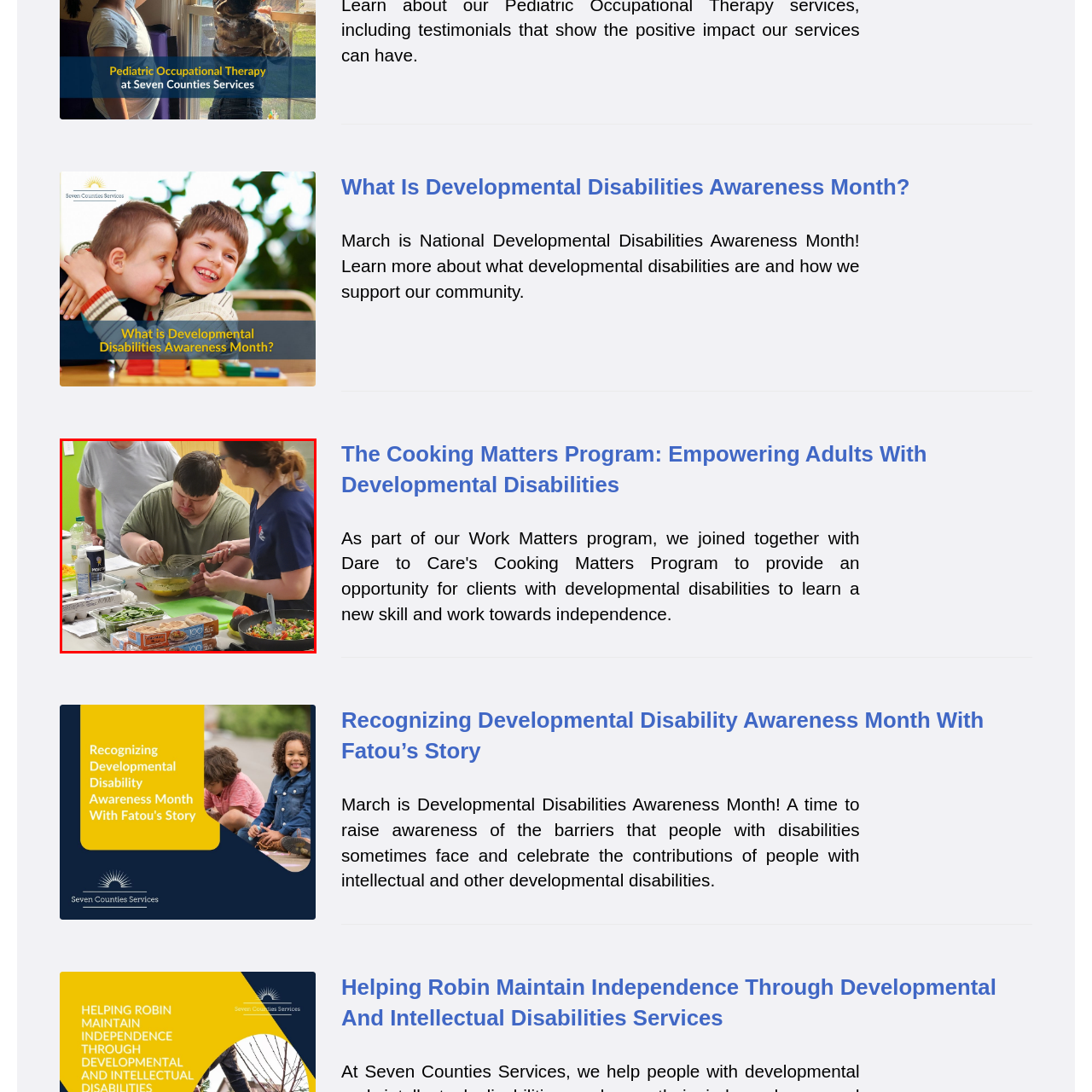Explain what is happening in the image inside the red outline in great detail.

The image captures a moment from a cooking class, part of the Cooking Matters program, designed to empower adults with developmental disabilities. In the foreground, a young man with Down syndrome intently mixes ingredients in a bowl, showcasing focus and engagement in the culinary task. He is joined by a supportive instructor, who guides him through the process. Surrounding them are various cooking ingredients and tools, including a colorful assortment of vegetables in a frying pan and bowls filled with items like eggs and greens. The setting is bright and welcoming, reflecting the program's mission to foster skills and independence in a collaborative and encouraging environment. This scene highlights the importance of community and learning in enhancing the lives of individuals with developmental disabilities.